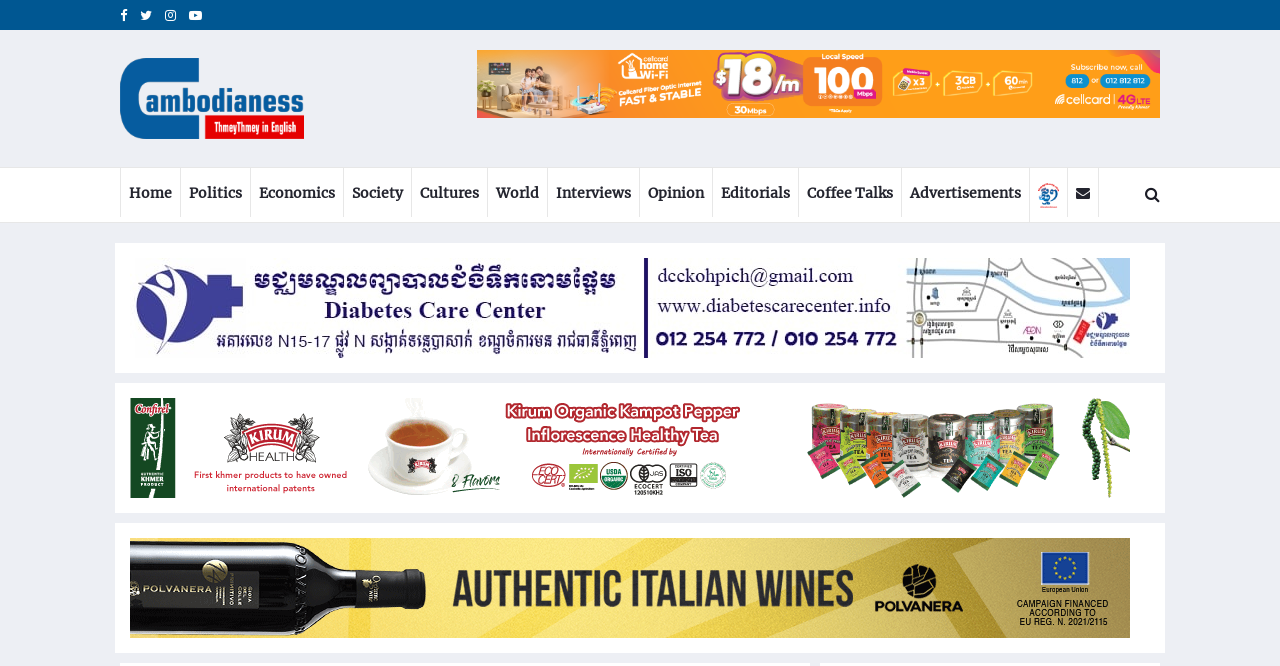Find the UI element described as: "alt="ThmeyThmey" title="Thmey Thmey"" and predict its bounding box coordinates. Ensure the coordinates are four float numbers between 0 and 1, [left, top, right, bottom].

[0.805, 0.252, 0.834, 0.335]